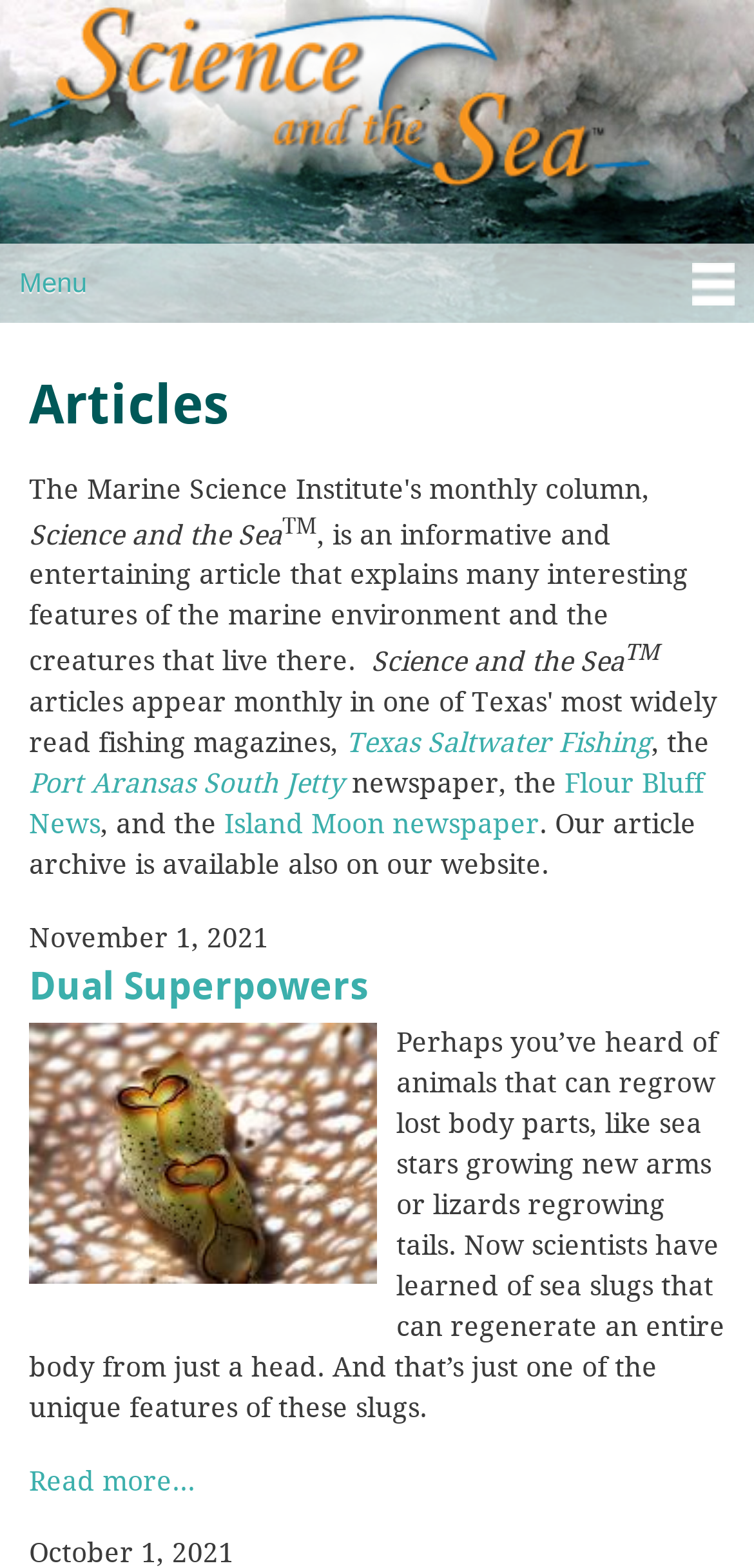Please identify the bounding box coordinates of the area that needs to be clicked to follow this instruction: "Go to home page".

[0.0, 0.132, 0.862, 0.152]